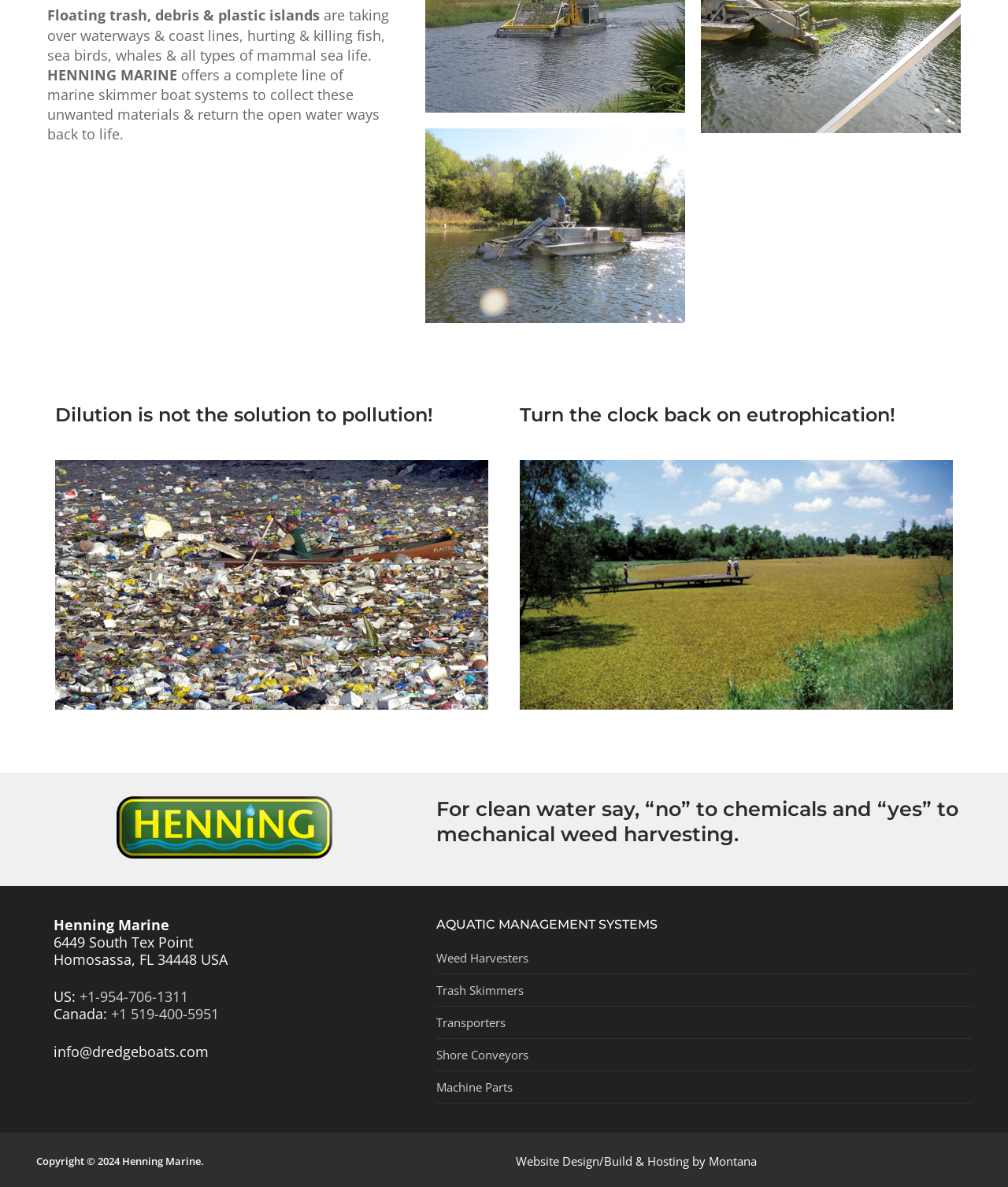Mark the bounding box of the element that matches the following description: "Transporters".

[0.432, 0.854, 0.964, 0.875]